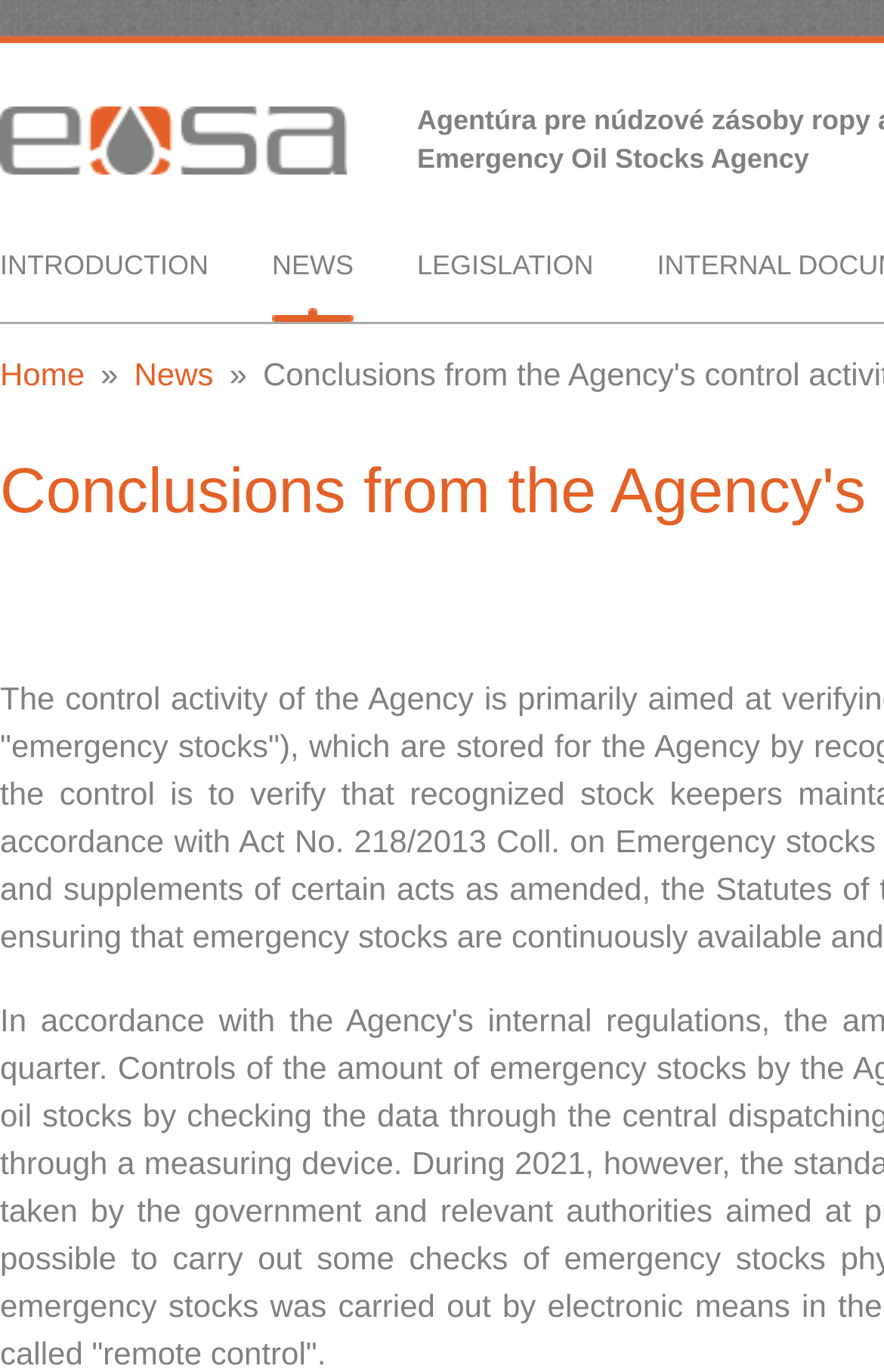Answer the following query with a single word or phrase:
What is the text of the first link?

INTRODUCTION